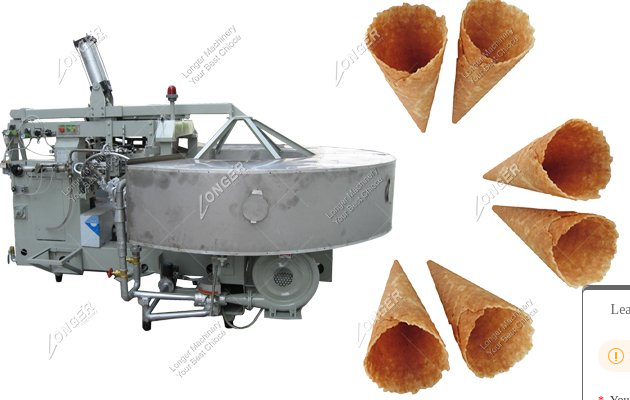What type of business is this machine ideal for?
Please provide a detailed and thorough answer to the question.

The caption states that this setup is 'ideal for those interested in starting an ice cream cone making business', indicating that the machine is specifically designed for businesses that produce ice cream cones.